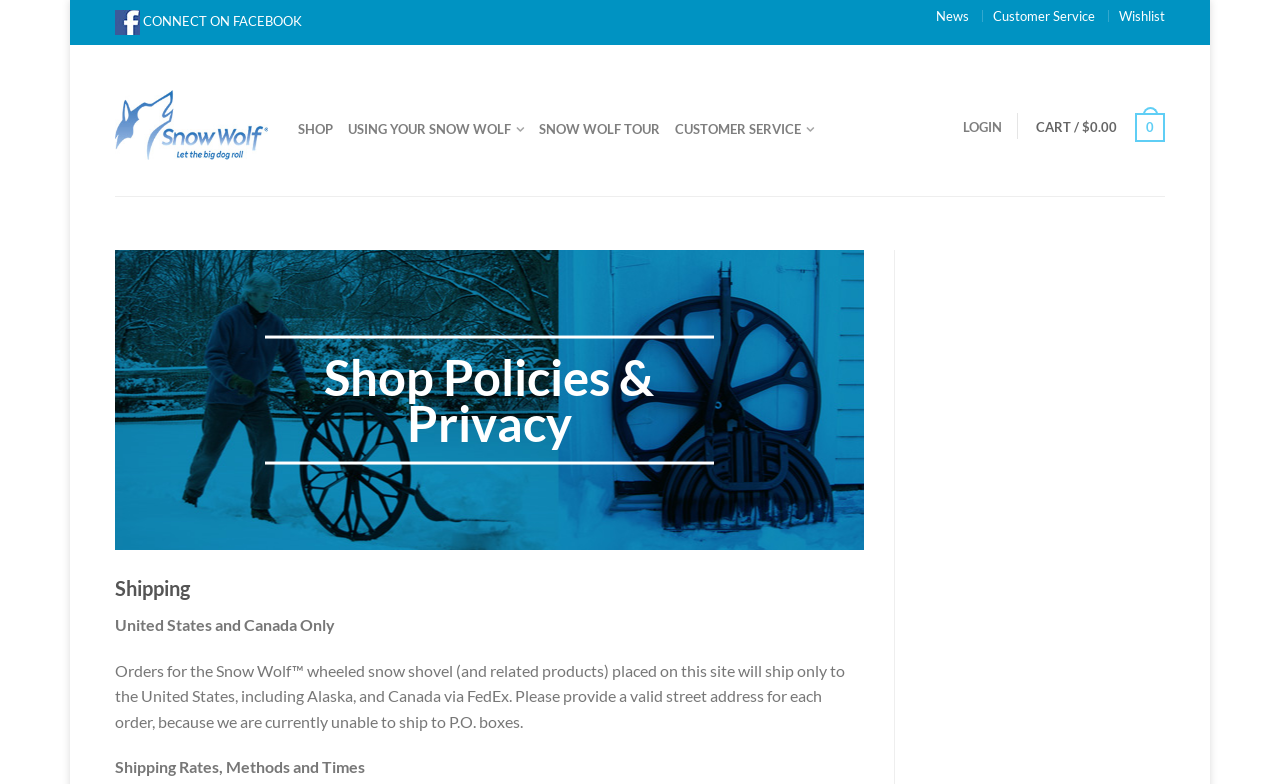Identify and generate the primary title of the webpage.

Shop Policies & Privacy